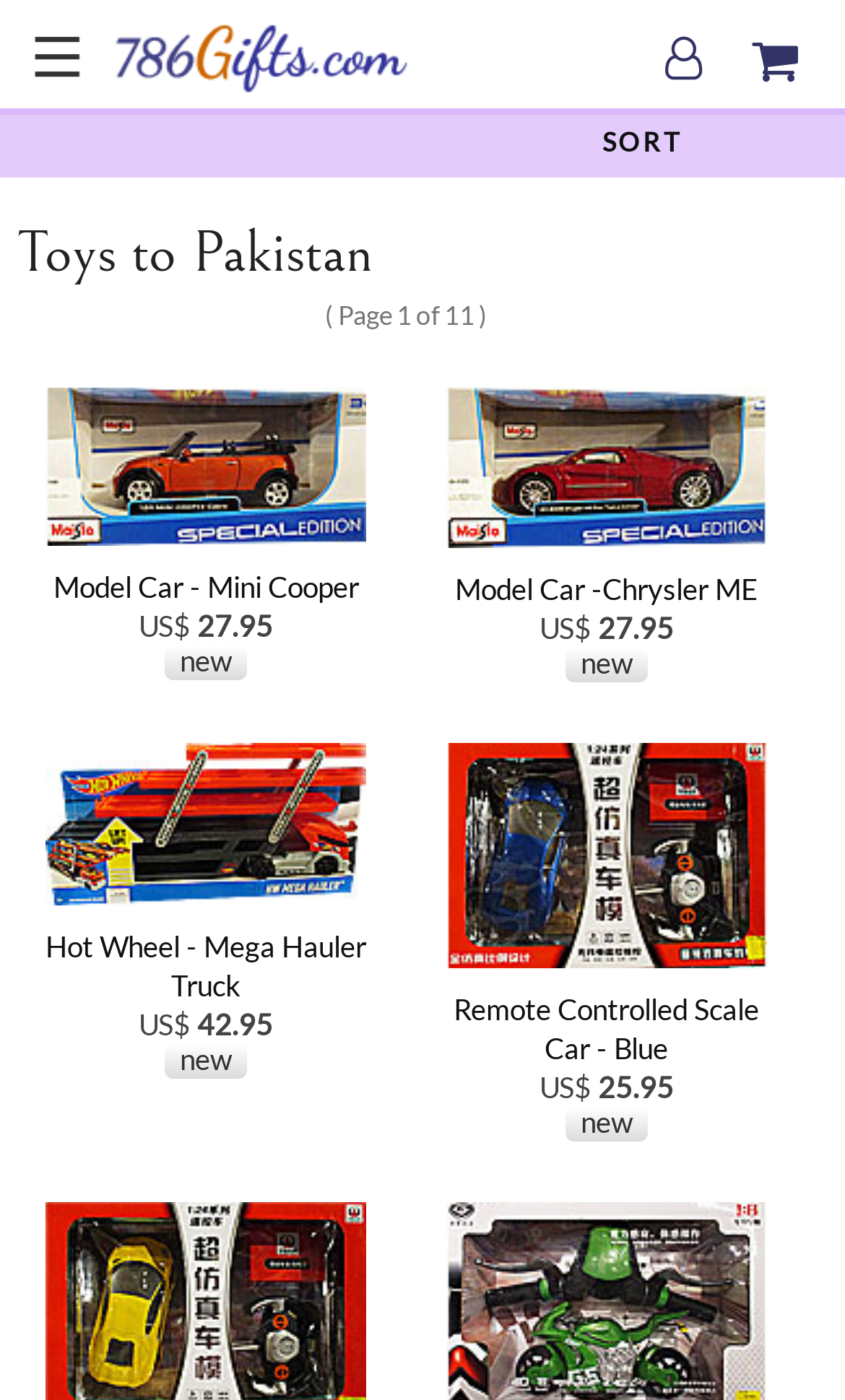How many products are displayed on this page?
Carefully examine the image and provide a detailed answer to the question.

I counted the number of links that contain product information, such as 'Model Car - Mini Cooper', 'Model Car -Chrysler ME', 'Hot Wheel - Mega Hauler Truck', and 'Remote Controlled Scale Car - Blue', and found that there are 4 products displayed on this page.